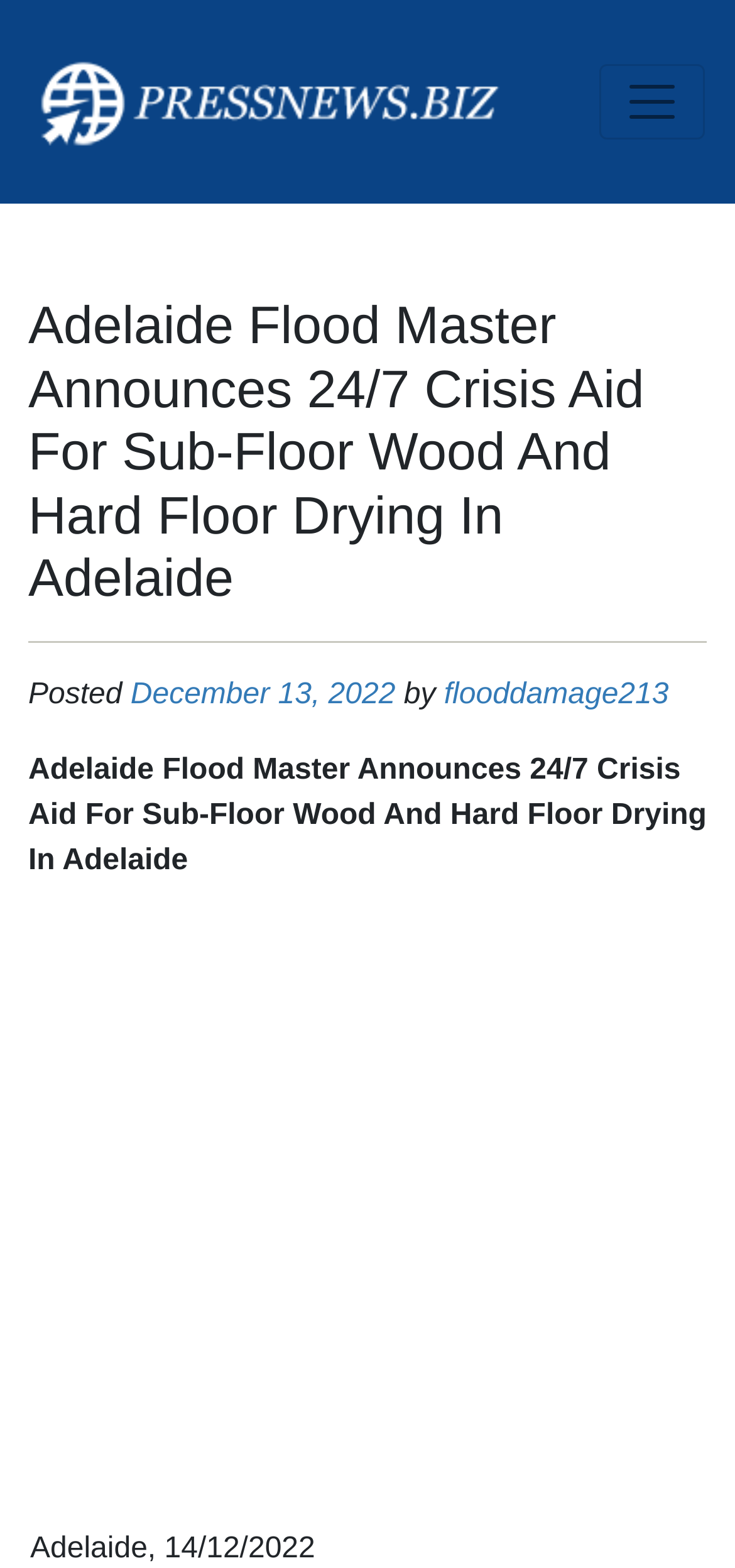Given the element description aria-label="Advertisement" name="aswift_0" title="Advertisement", specify the bounding box coordinates of the corresponding UI element in the format (top-left x, top-left y, bottom-right x, bottom-right y). All values must be between 0 and 1.

[0.0, 0.574, 1.0, 0.964]